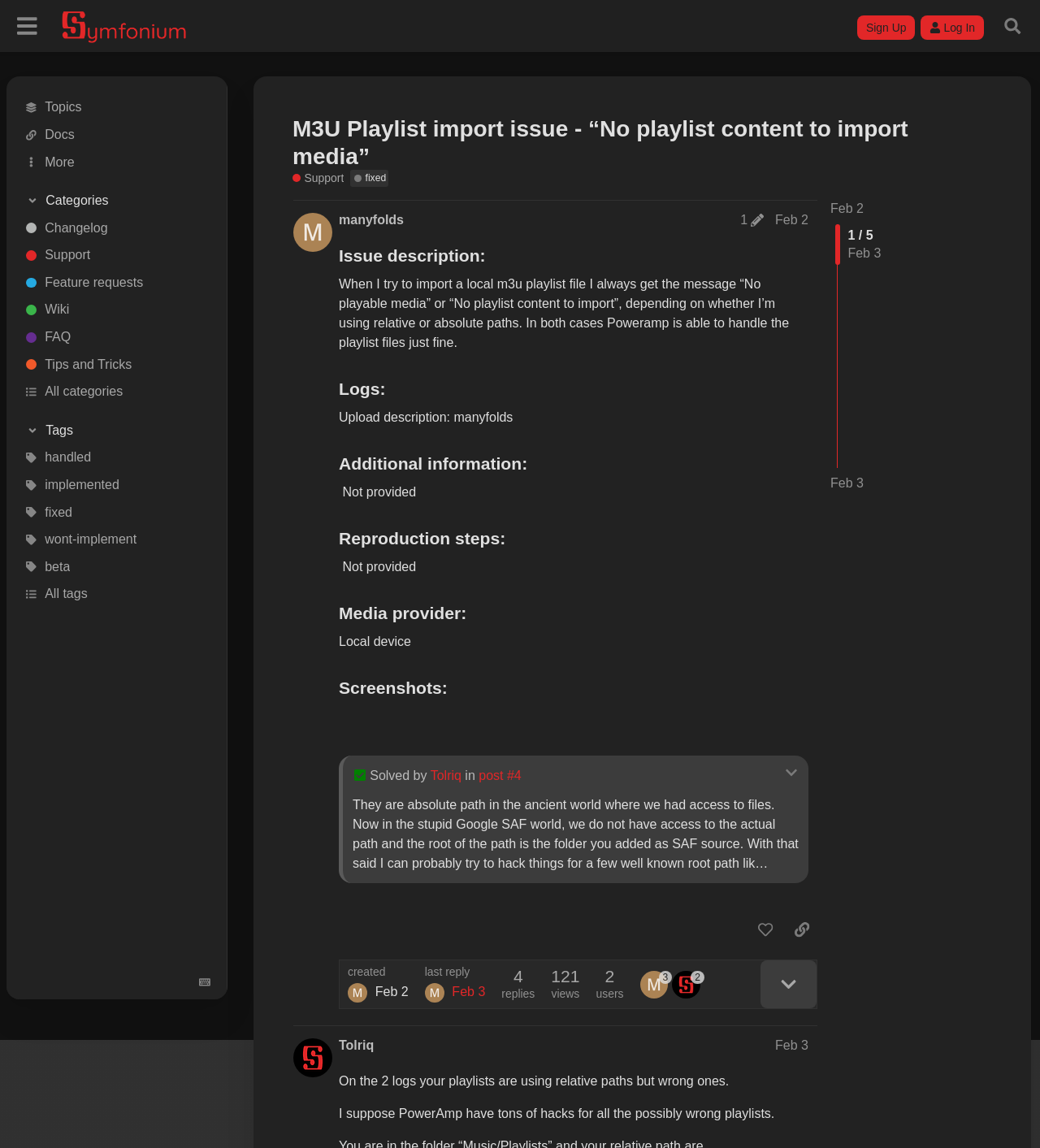Locate the bounding box coordinates of the item that should be clicked to fulfill the instruction: "Search for topics".

[0.956, 0.007, 0.992, 0.039]